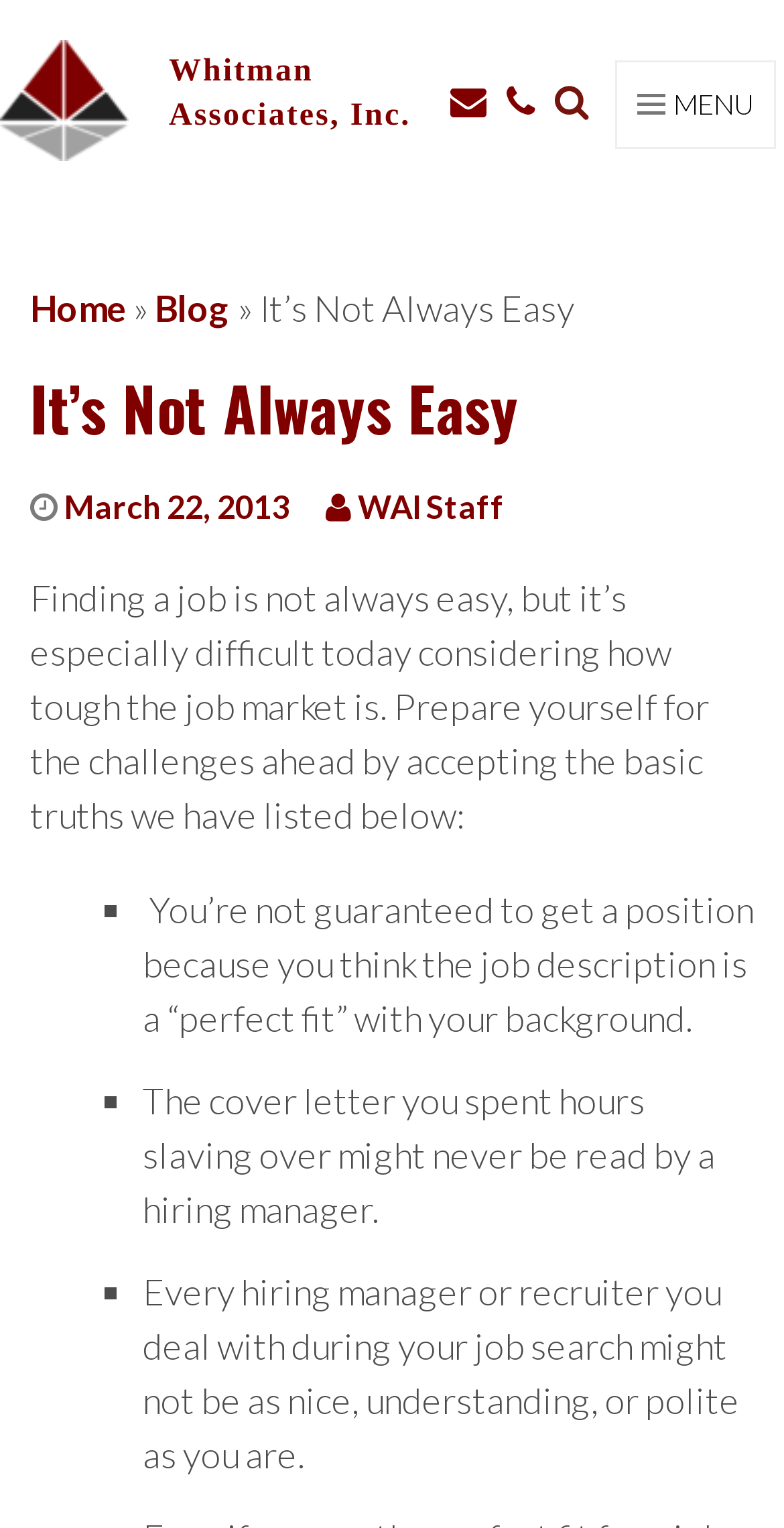Determine the bounding box coordinates of the element that should be clicked to execute the following command: "Go to the Home page".

[0.038, 0.187, 0.162, 0.216]